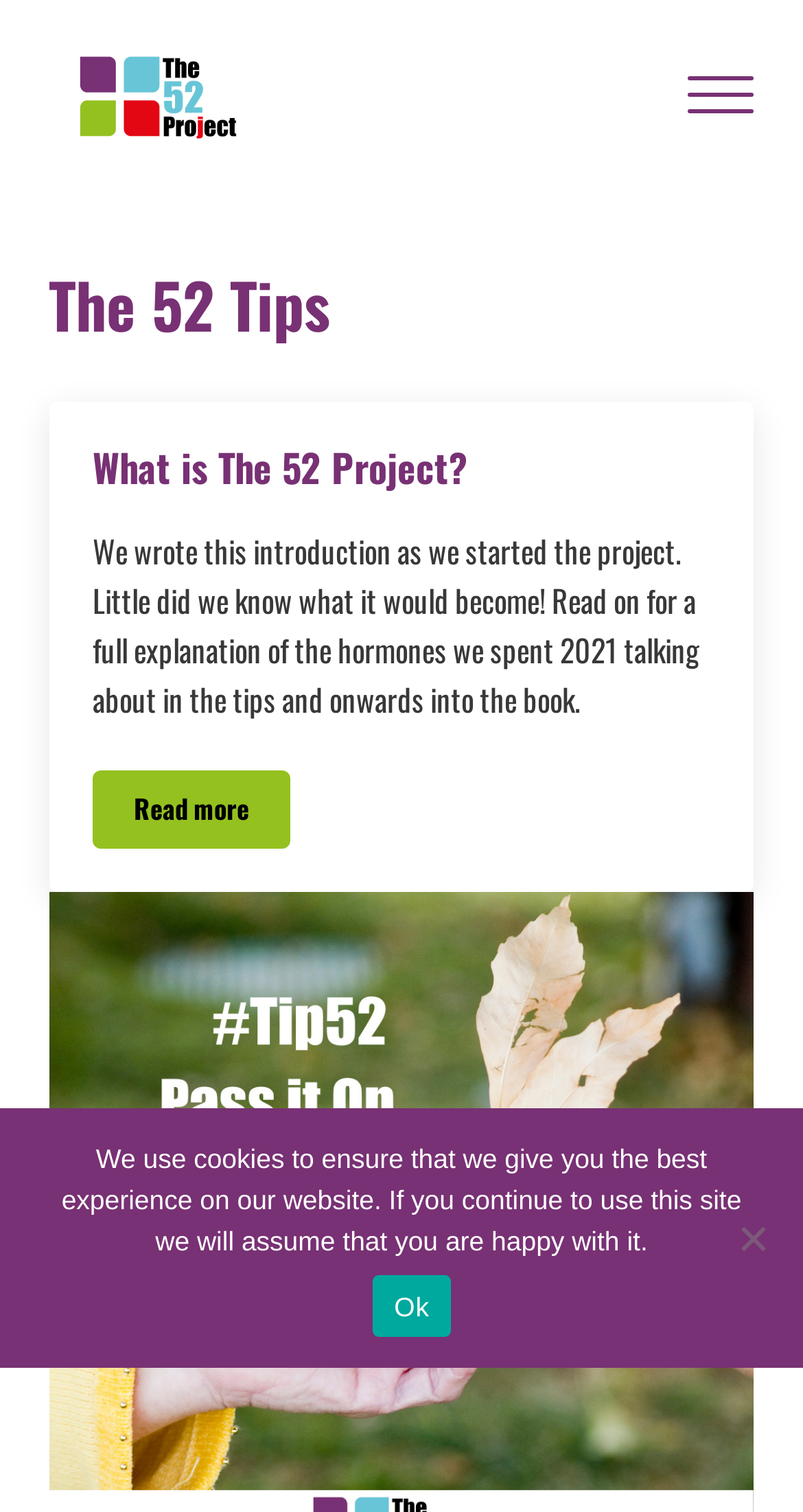Give a short answer to this question using one word or a phrase:
What is the name of the project?

The 52 Project